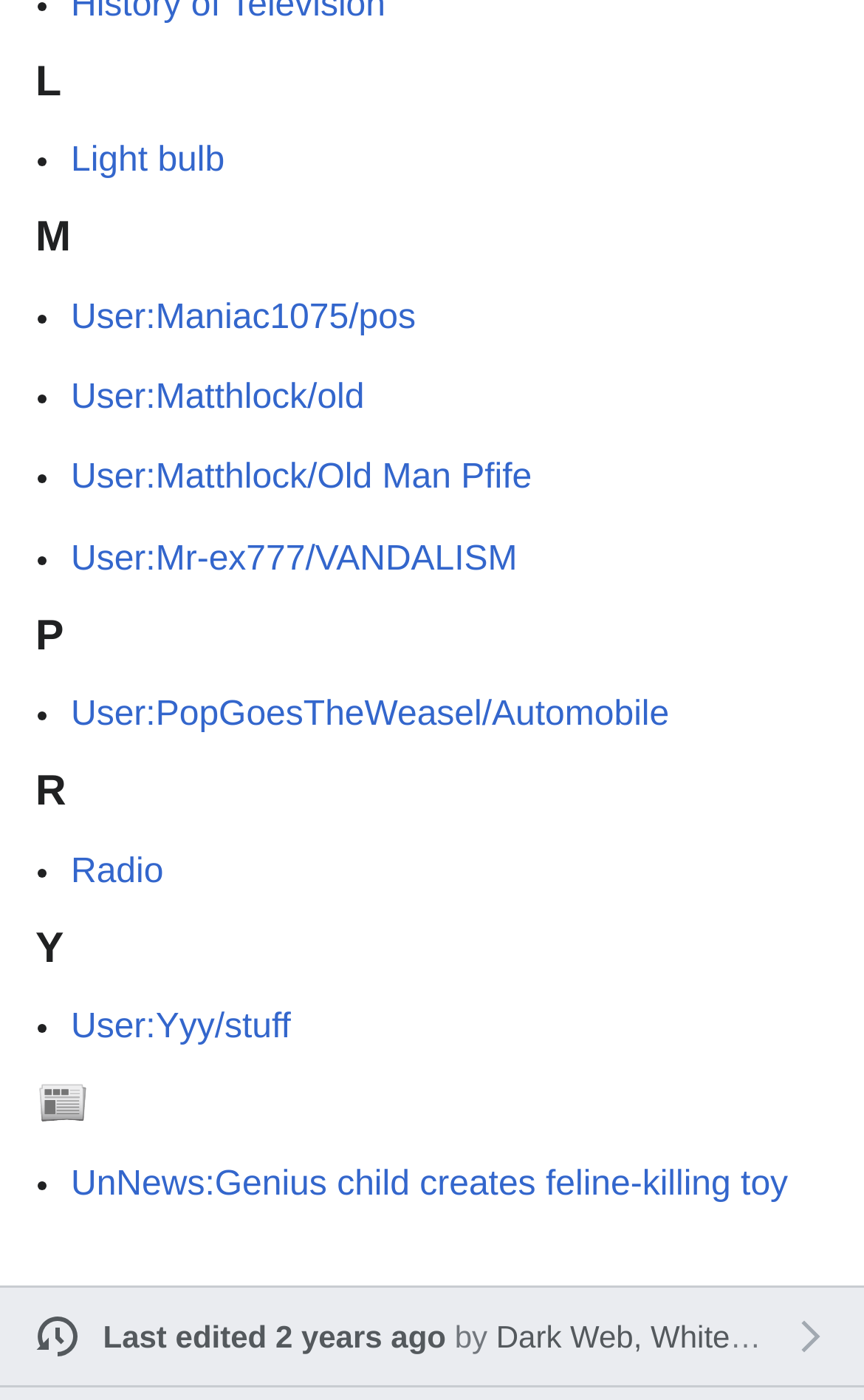Determine the bounding box coordinates of the clickable element to complete this instruction: "Read UnNews:Genius child creates feline-killing toy". Provide the coordinates in the format of four float numbers between 0 and 1, [left, top, right, bottom].

[0.082, 0.833, 0.912, 0.86]